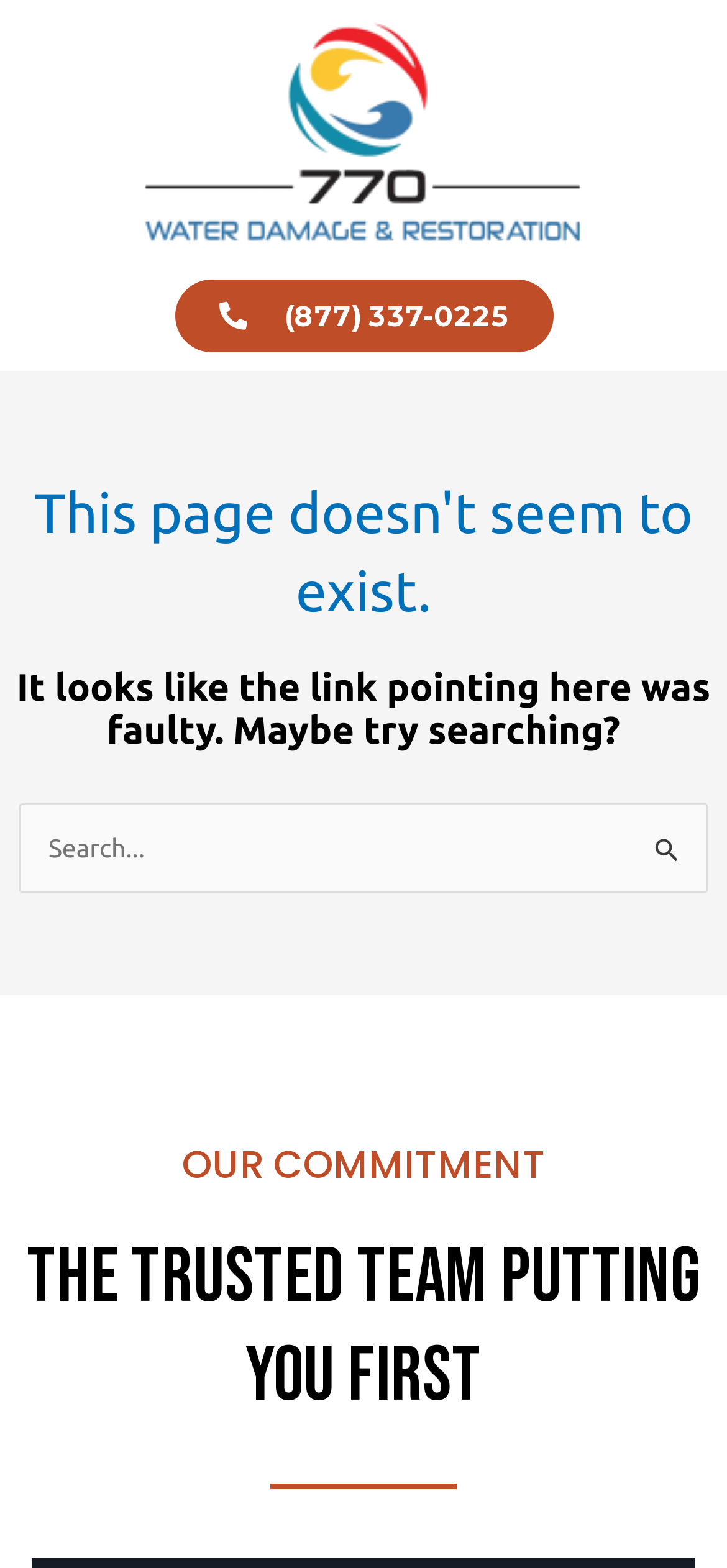How many headings are on the page?
Using the image as a reference, answer the question in detail.

I counted the number of heading elements on the page, which are 'This page doesn't seem to exist.', 'OUR COMMITMENT', and 'The trusted team putting you first'. There are three headings in total.